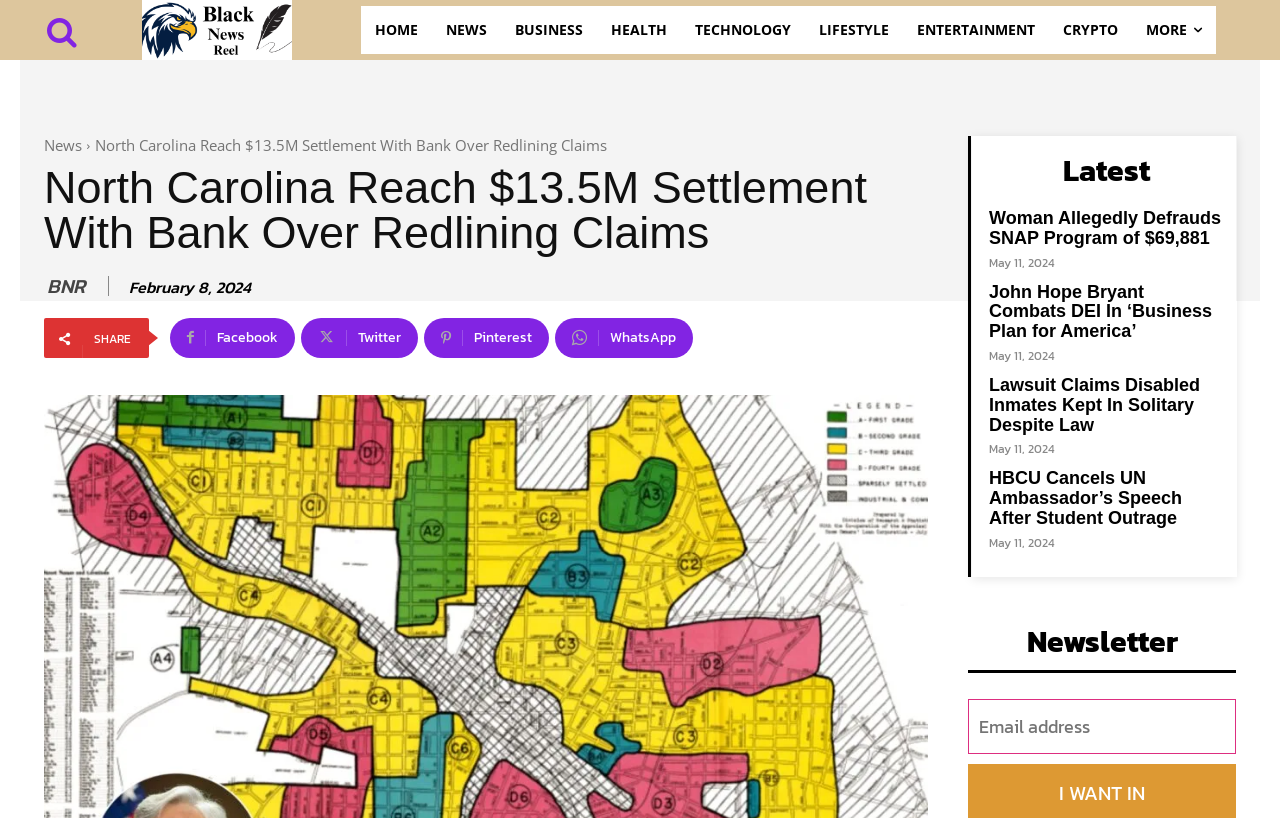Please find the bounding box coordinates of the element that must be clicked to perform the given instruction: "Go to 'Back to home'". The coordinates should be four float numbers from 0 to 1, i.e., [left, top, right, bottom].

None